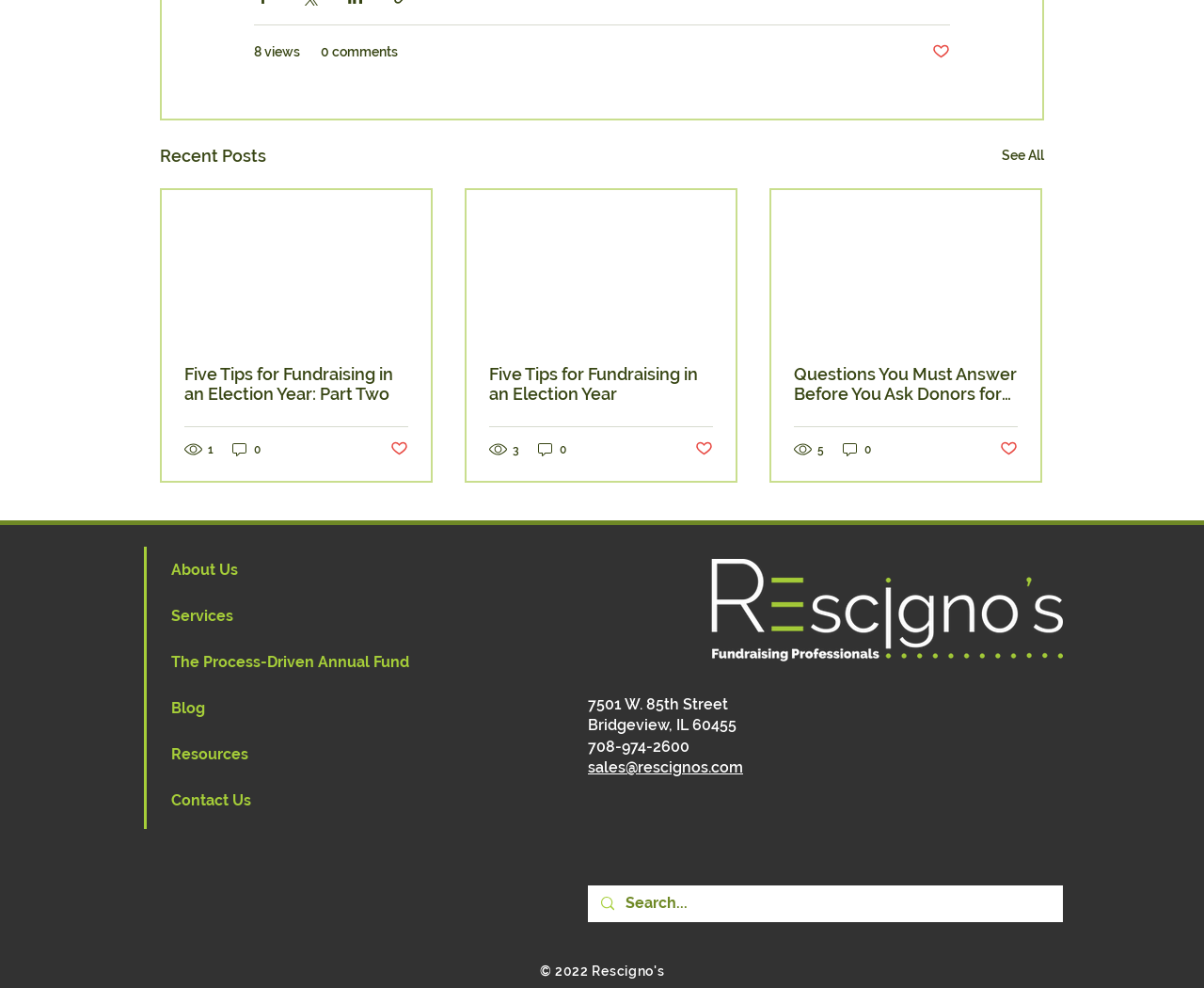Please identify the coordinates of the bounding box for the clickable region that will accomplish this instruction: "Click the 'See All' link".

[0.832, 0.144, 0.867, 0.171]